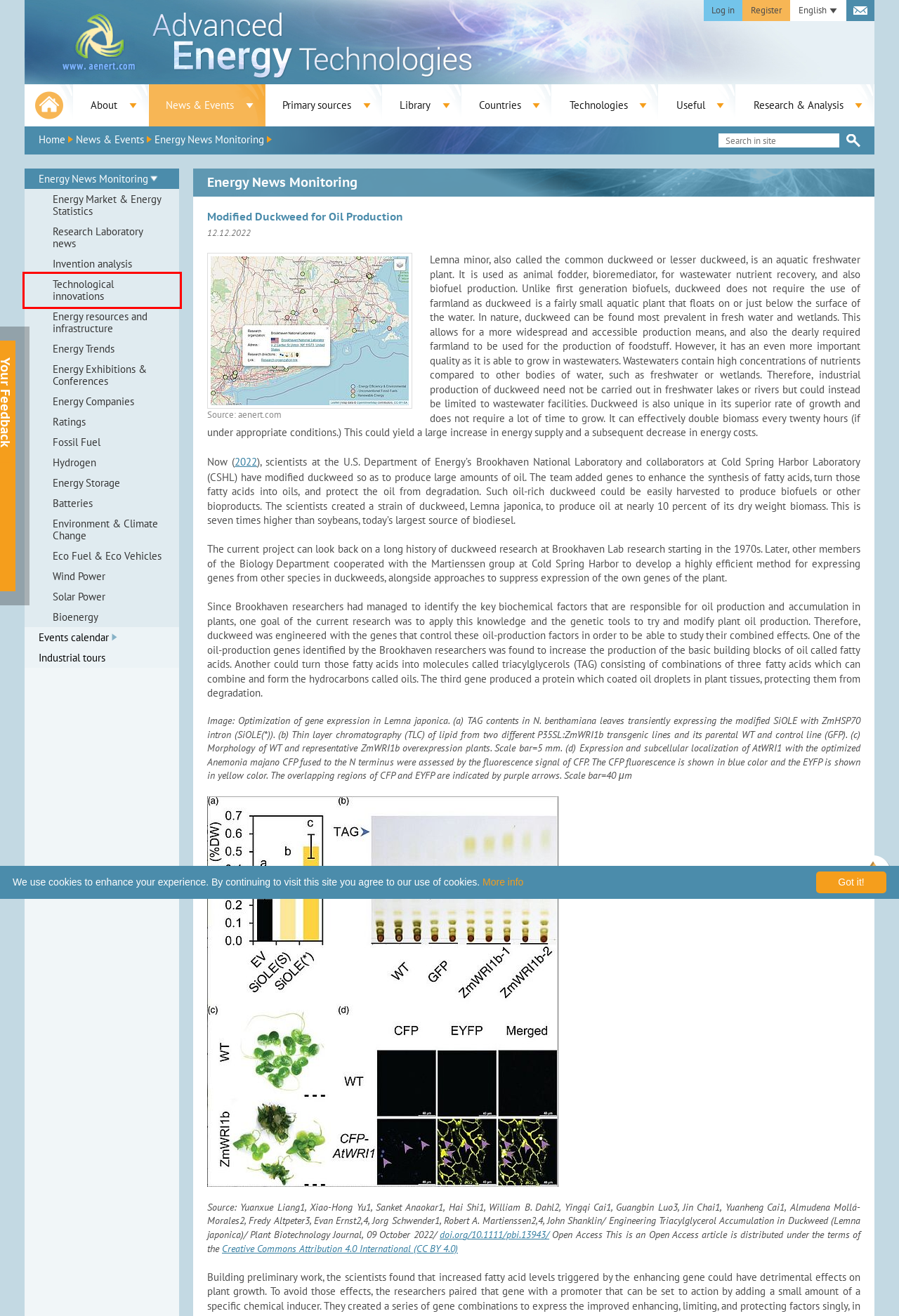Observe the provided screenshot of a webpage with a red bounding box around a specific UI element. Choose the webpage description that best fits the new webpage after you click on the highlighted element. These are your options:
A. Technological innovations
B. Research & Analysis
C. Batteries
D. Events calendar
E. Library
F. Advanced Energy Technology
G. Bioenergy
H. Invention analysis

A